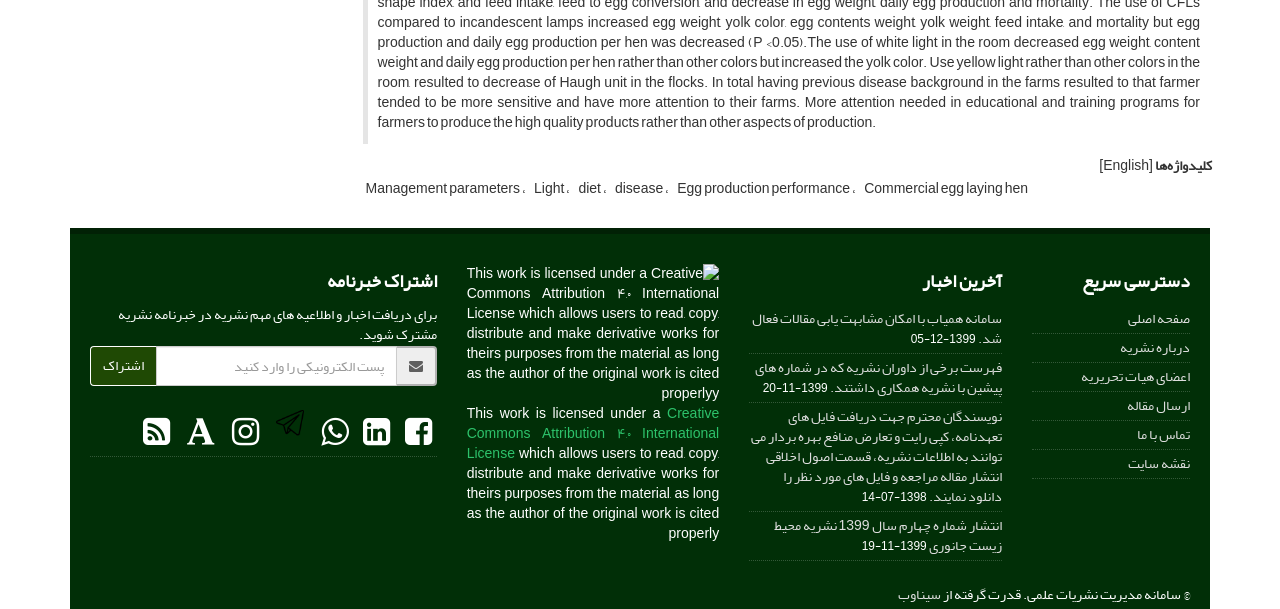Find the bounding box of the element with the following description: "Contact Us". The coordinates must be four float numbers between 0 and 1, formatted as [left, top, right, bottom].

None